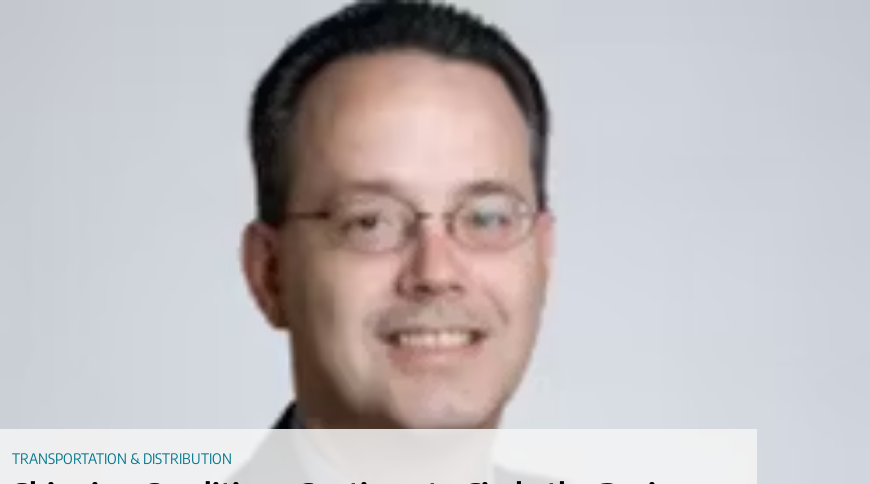What does the article offer readers?
Please respond to the question with a detailed and well-explained answer.

According to the caption, the article provides readers with a detailed perspective on trends influencing freight transport and shipping efficacy in the market, offering insights or commentary on current shipping conditions and industry challenges.